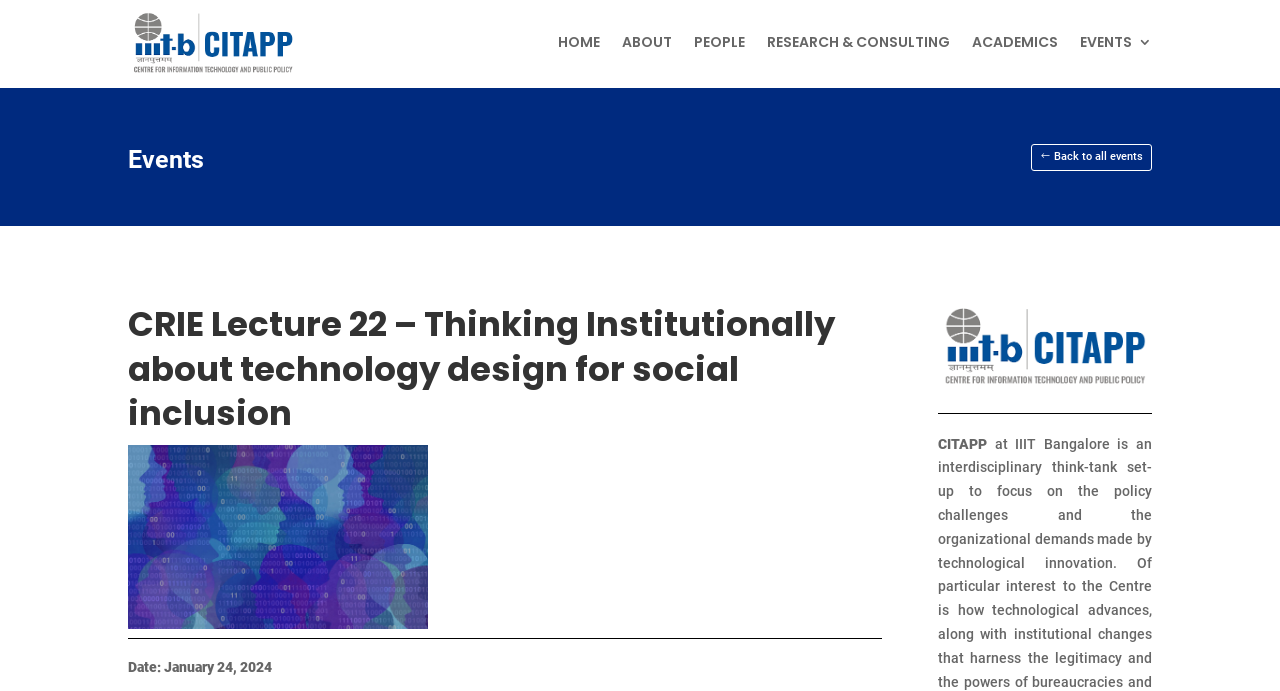Identify the bounding box coordinates of the section to be clicked to complete the task described by the following instruction: "learn about CRIE Lecture 22". The coordinates should be four float numbers between 0 and 1, formatted as [left, top, right, bottom].

[0.1, 0.438, 0.689, 0.644]